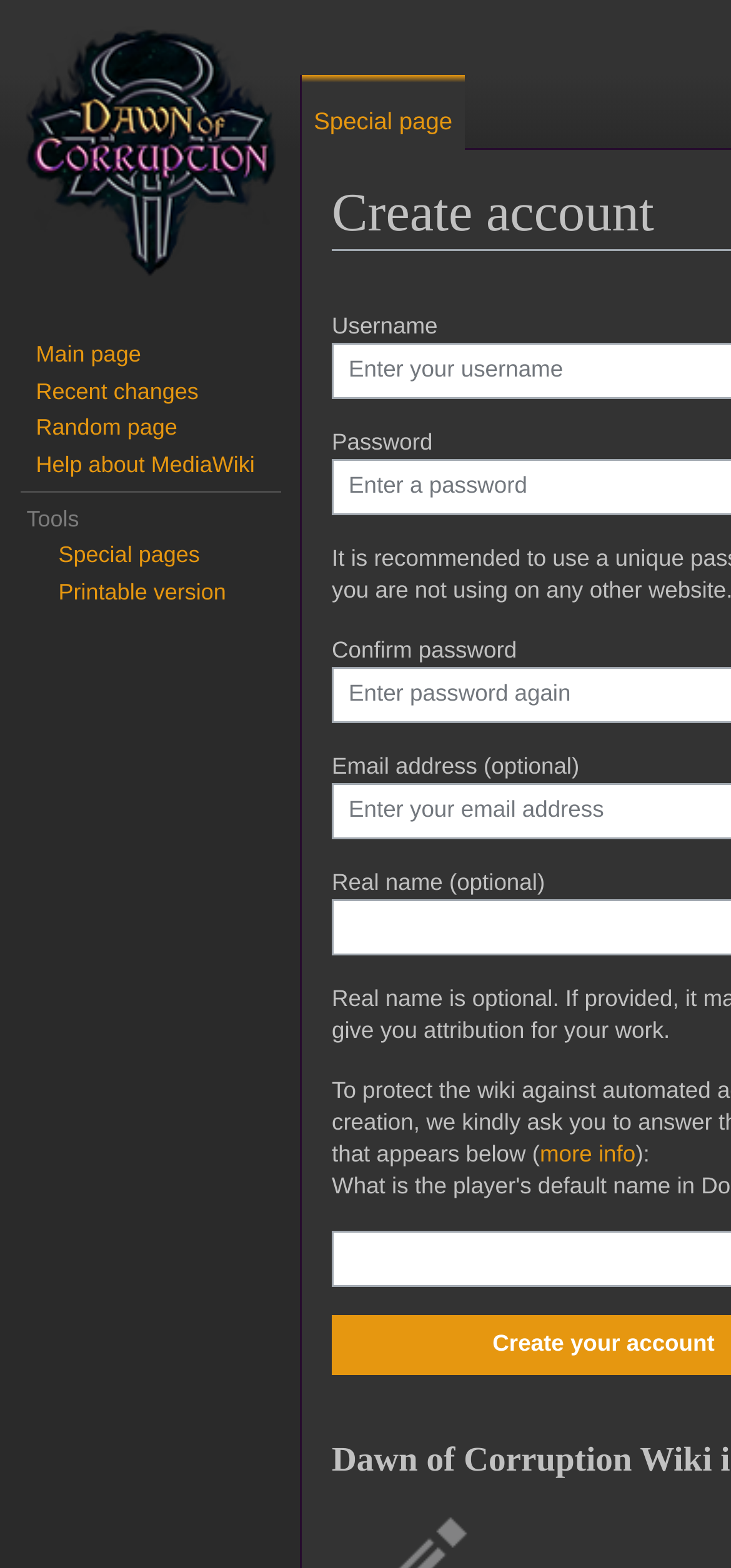What is the link below the 'Jump to:' text?
Answer the question in as much detail as possible.

The 'Jump to:' text is followed by a link labeled 'navigation', which suggests that it allows users to navigate to different parts of the wiki.